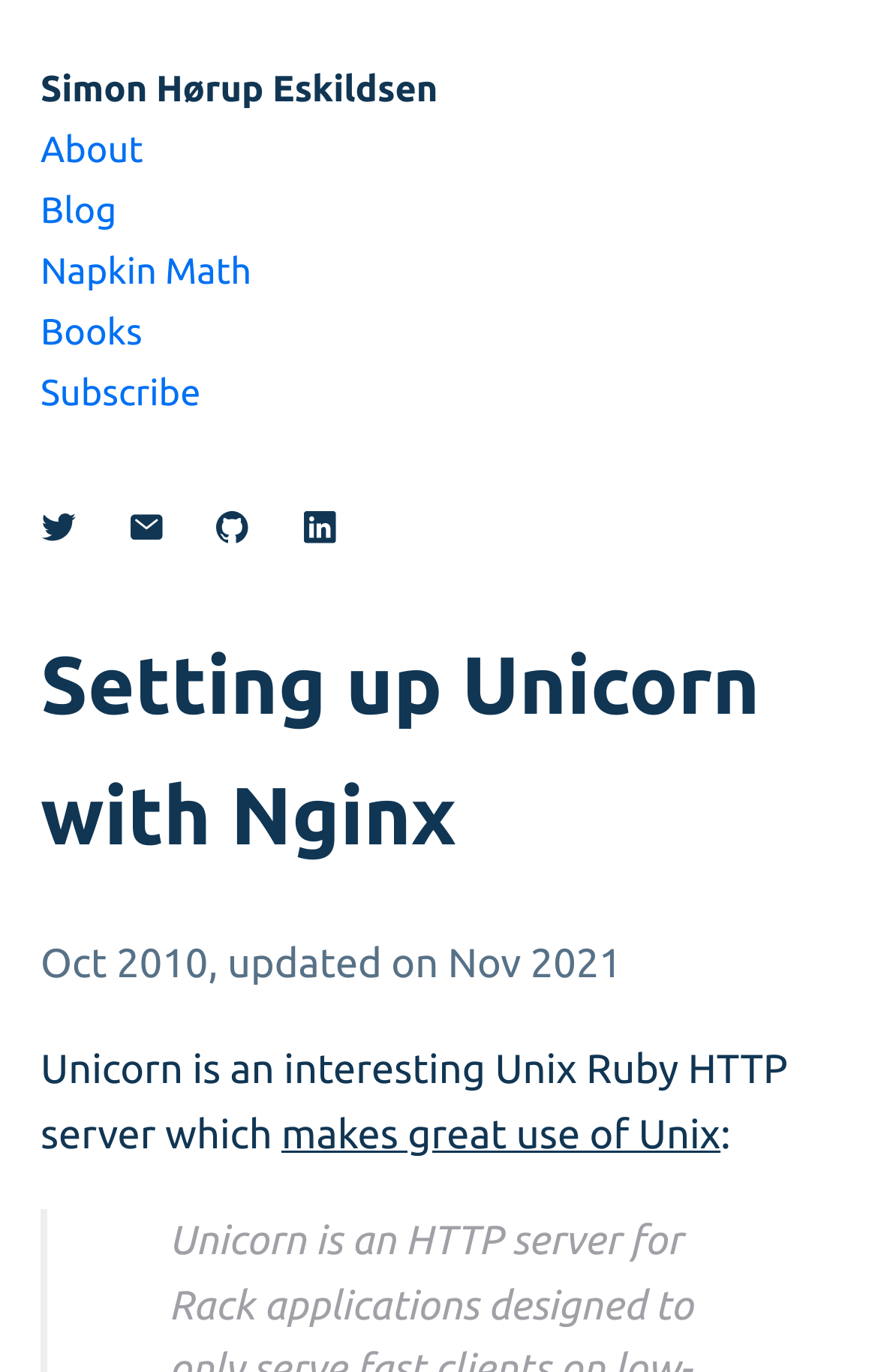Identify the bounding box for the UI element specified in this description: "makes great use of Unix". The coordinates must be four float numbers between 0 and 1, formatted as [left, top, right, bottom].

[0.321, 0.811, 0.821, 0.843]